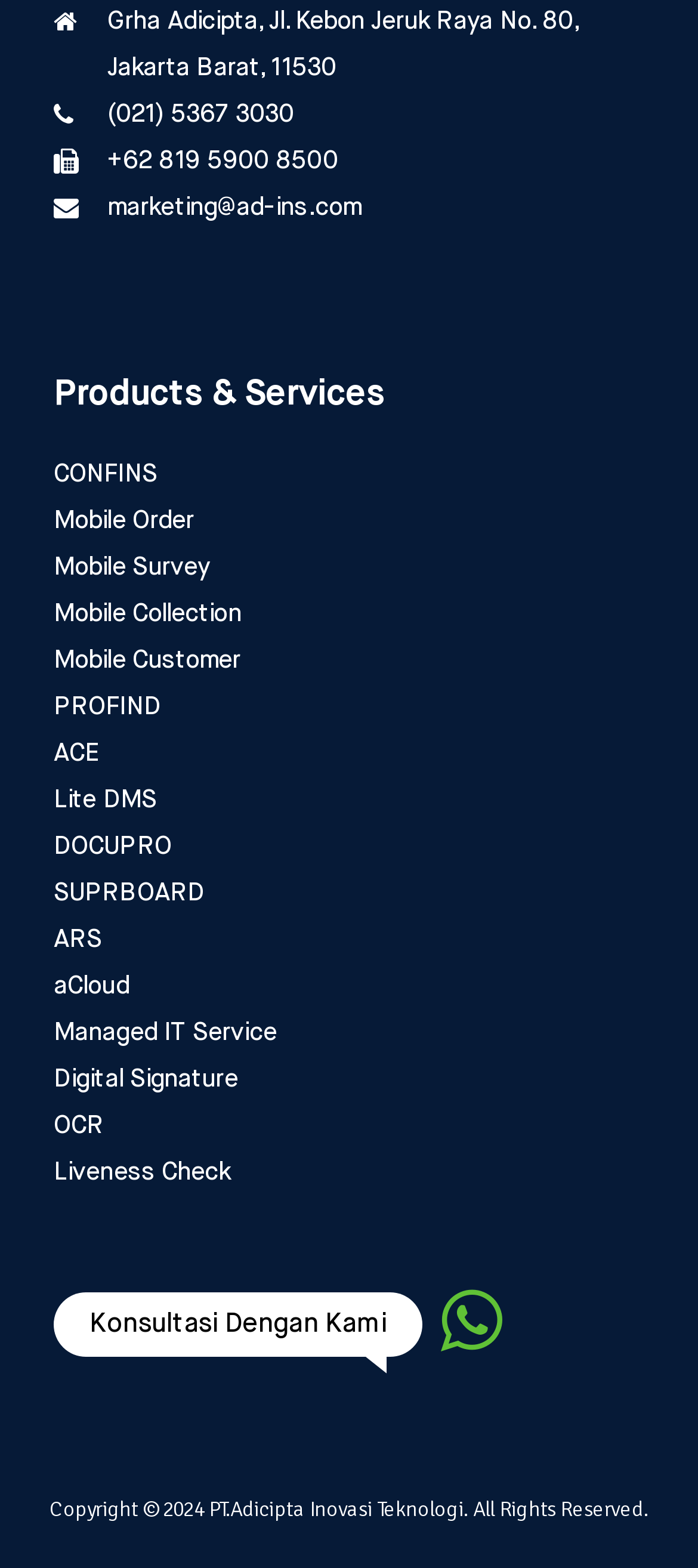Please answer the following question as detailed as possible based on the image: 
What is the company's address?

The company's address can be found at the top of the webpage, which is 'Grha Adicipta, Jl. Kebon Jeruk Raya No. 80, Jakarta Barat, 11530'.